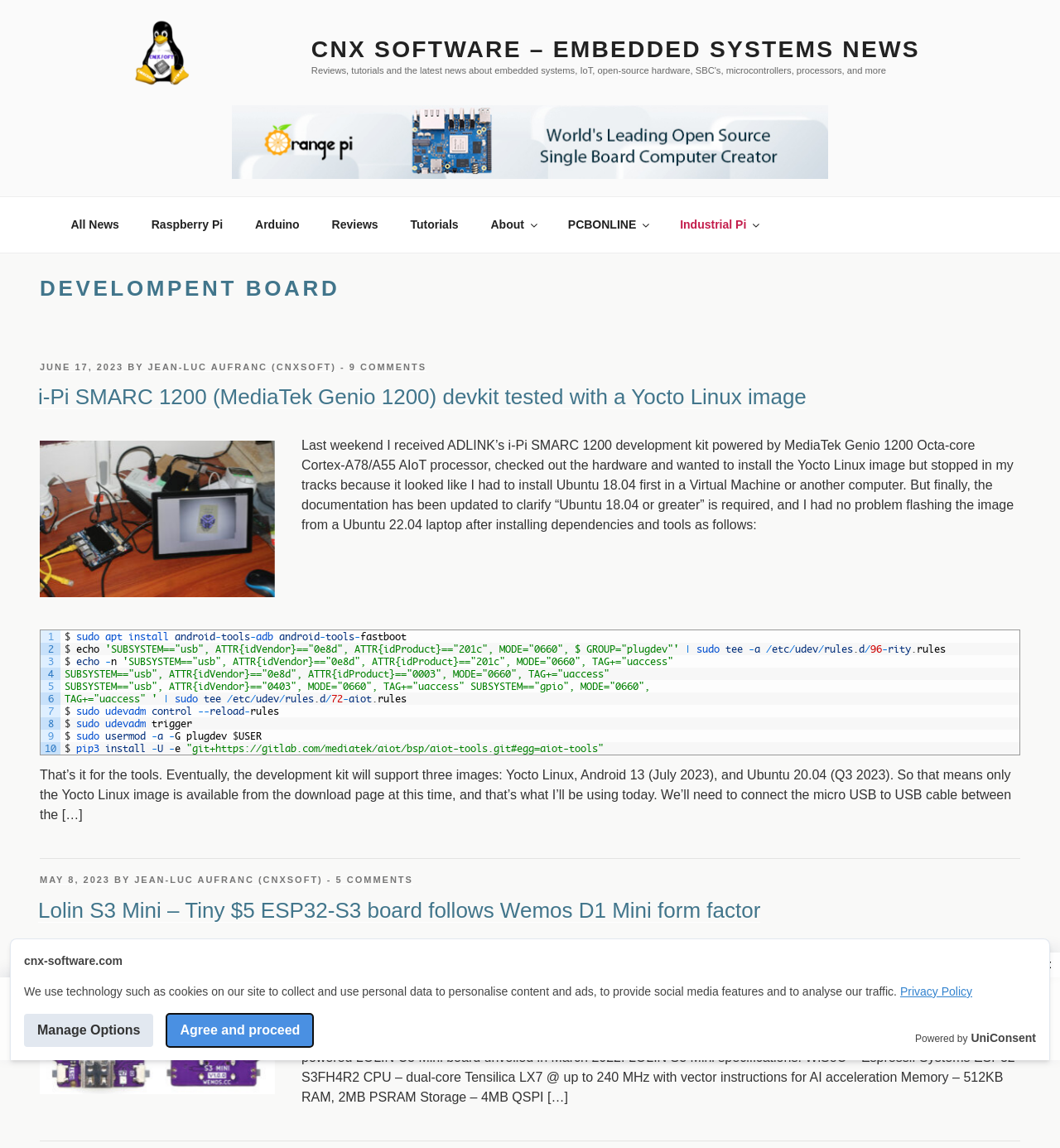Provide the bounding box coordinates of the area you need to click to execute the following instruction: "Read the 'i-Pi SMARC 1200 (MediaTek Genio 1200) devkit tested with a Yocto Linux image' article".

[0.038, 0.329, 0.962, 0.363]